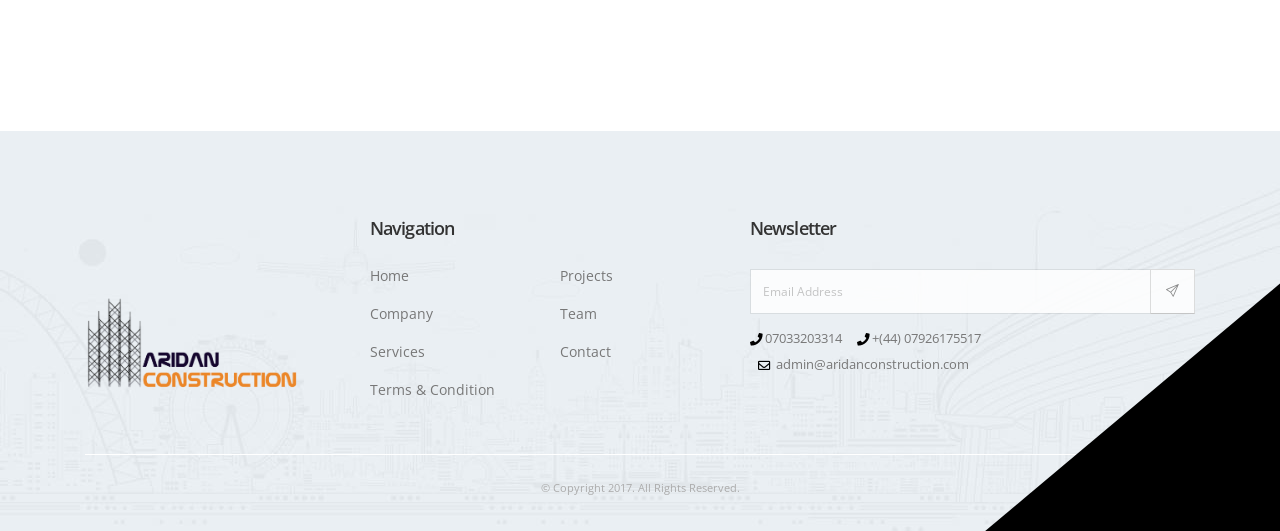Please indicate the bounding box coordinates for the clickable area to complete the following task: "Click on the 'Home' link". The coordinates should be specified as four float numbers between 0 and 1, i.e., [left, top, right, bottom].

[0.289, 0.501, 0.32, 0.537]